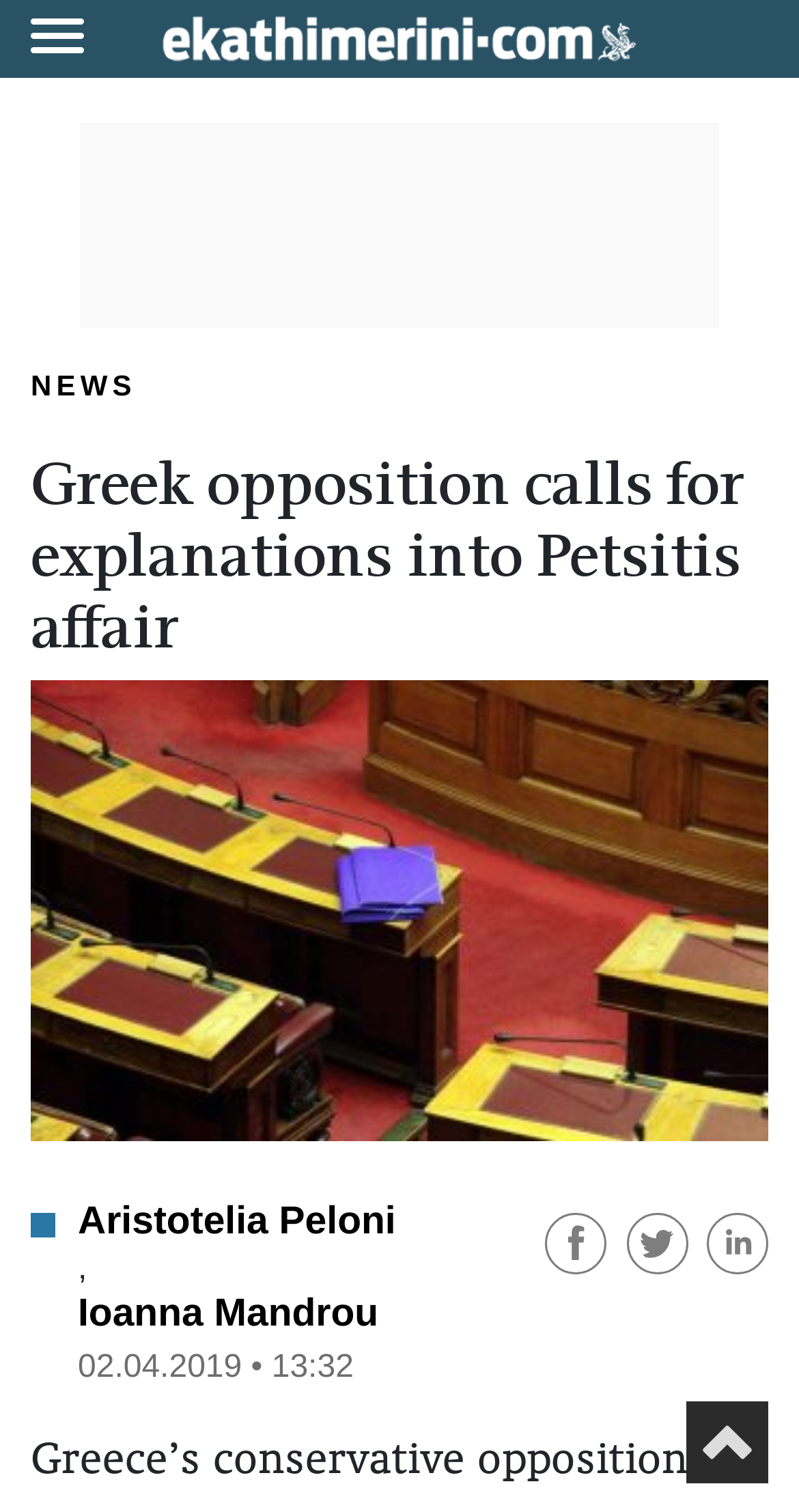Highlight the bounding box coordinates of the element that should be clicked to carry out the following instruction: "Share on Facebook". The coordinates must be given as four float numbers ranging from 0 to 1, i.e., [left, top, right, bottom].

[0.682, 0.807, 0.771, 0.83]